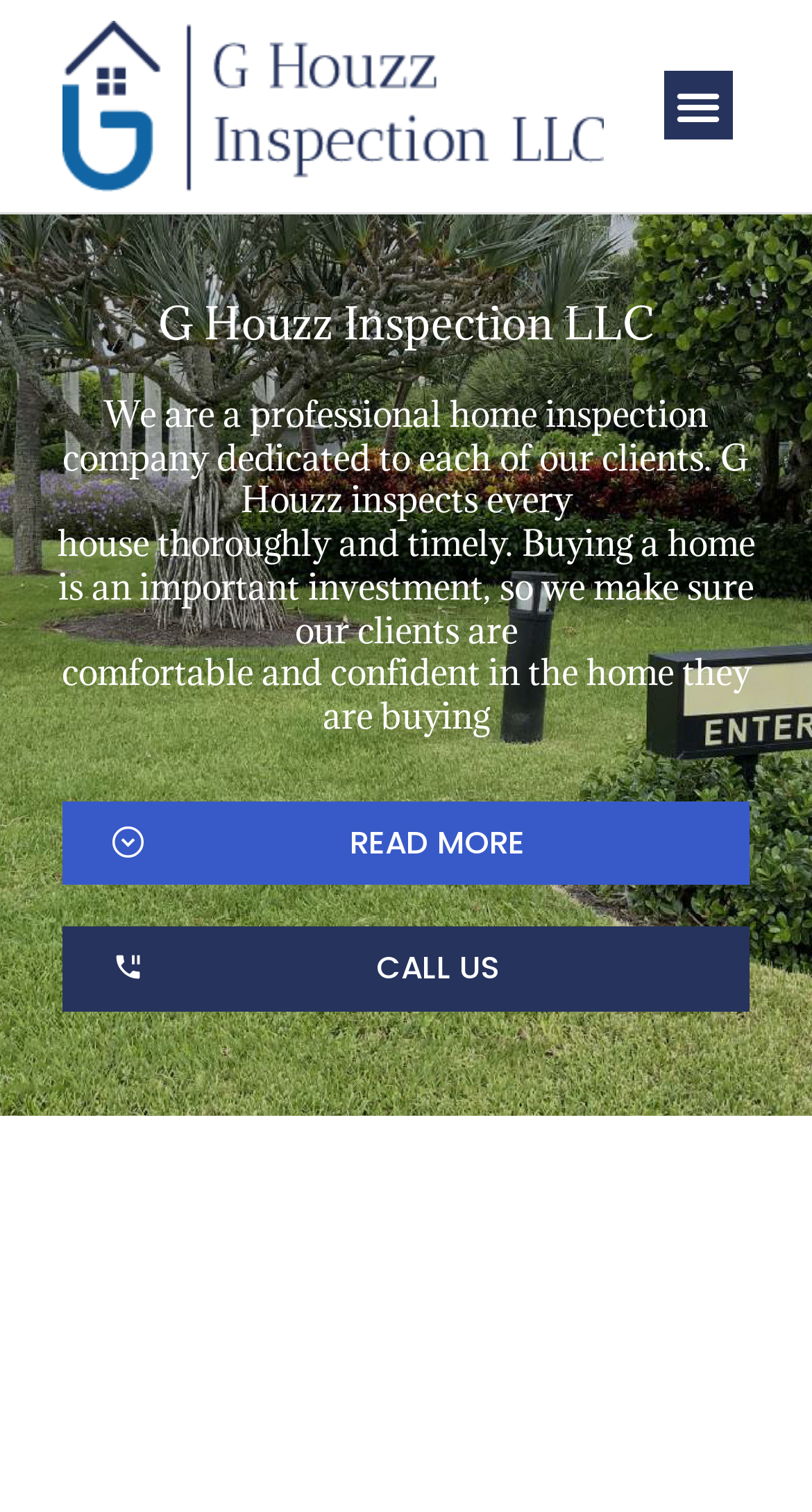Using the element description: "Menu", determine the bounding box coordinates. The coordinates should be in the format [left, top, right, bottom], with values between 0 and 1.

[0.818, 0.047, 0.902, 0.093]